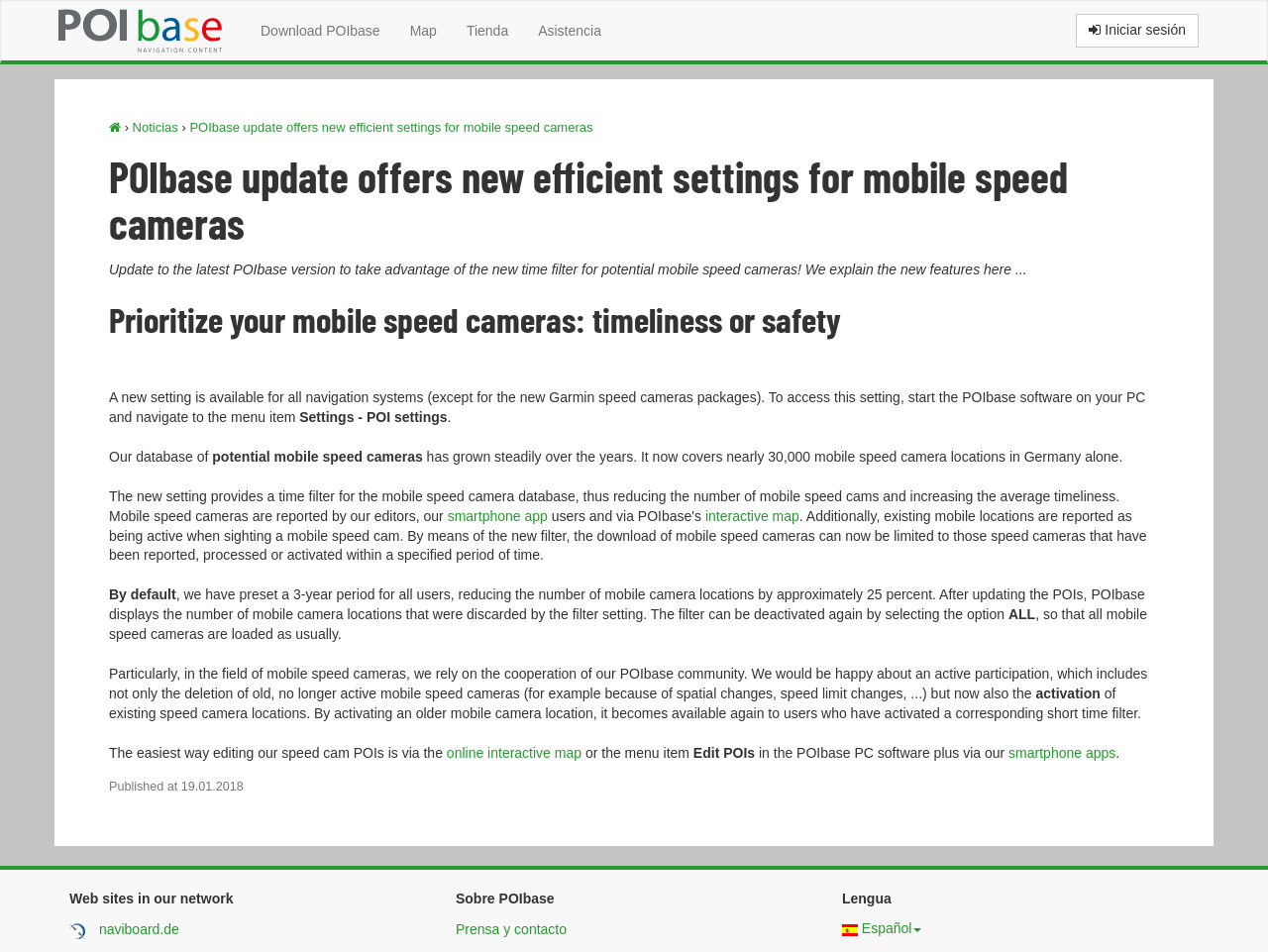Locate the bounding box coordinates of the clickable part needed for the task: "Edit POIs".

[0.547, 0.783, 0.595, 0.8]